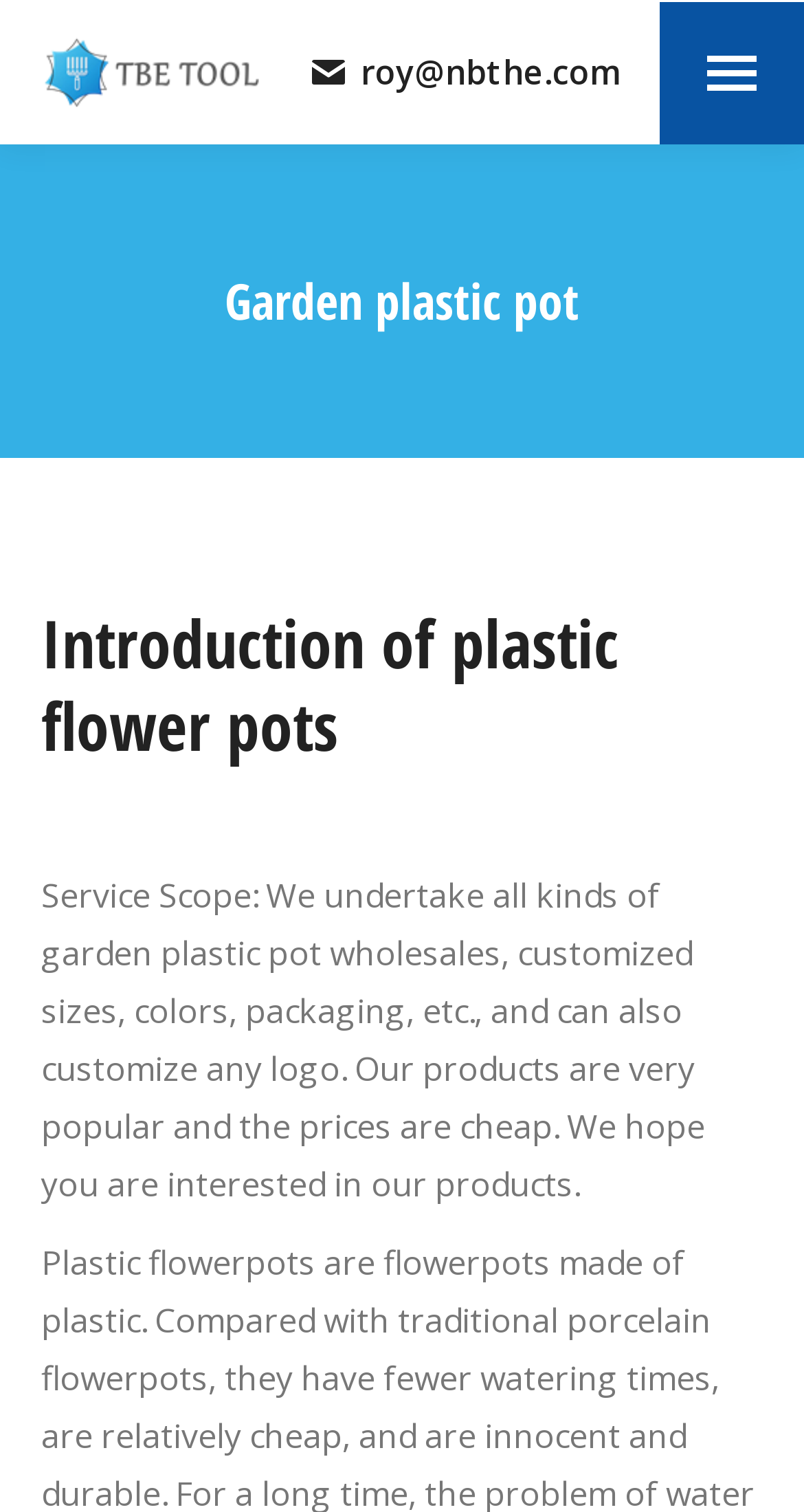Give a one-word or one-phrase response to the question: 
What is the location of the mobile menu icon?

Top right